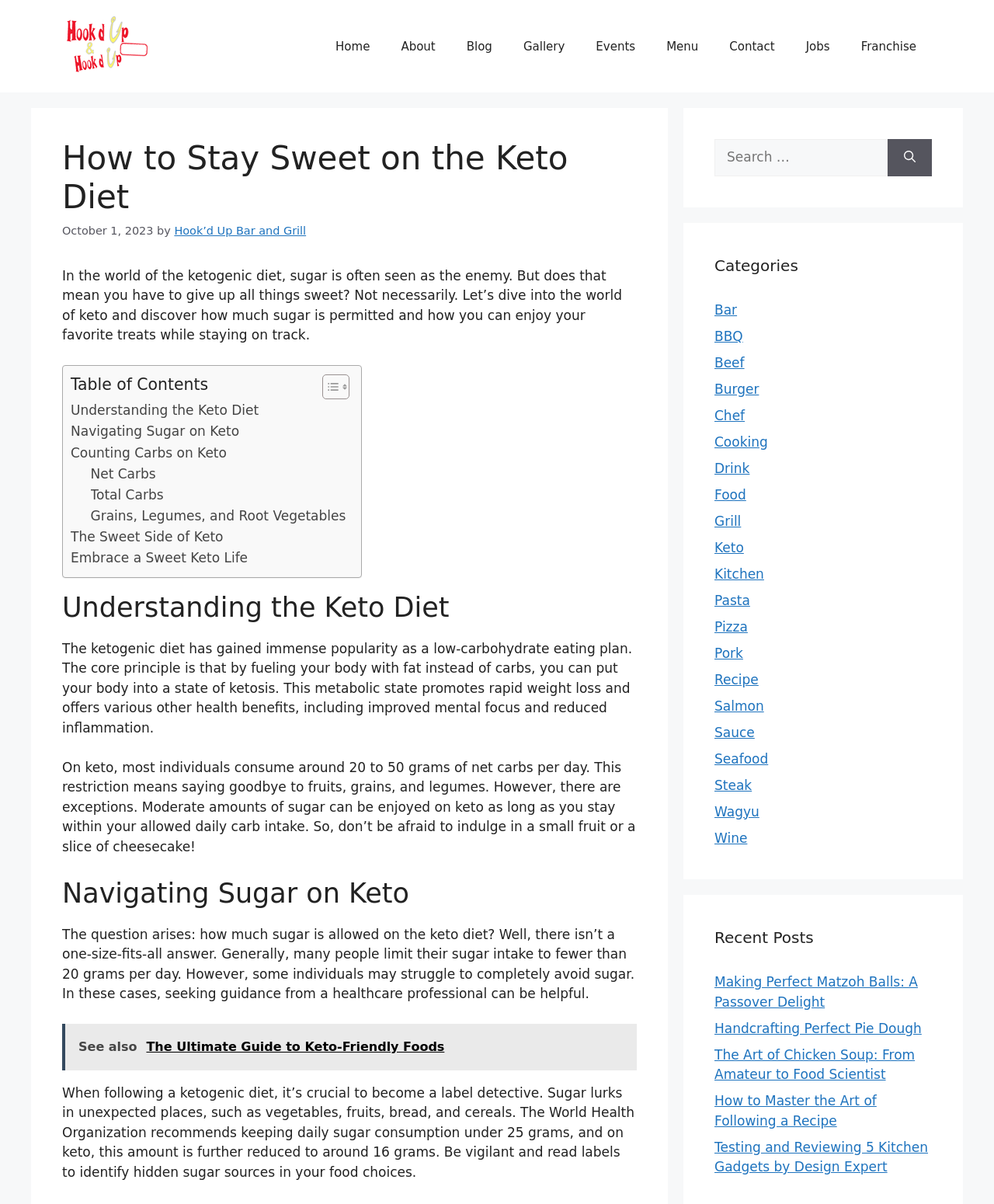Utilize the details in the image to thoroughly answer the following question: What is the title of the first section on the webpage?

The first section on the webpage is titled 'Understanding the Keto Diet', which provides an overview of the ketogenic diet, its core principle, and its benefits, including rapid weight loss and improved mental focus.